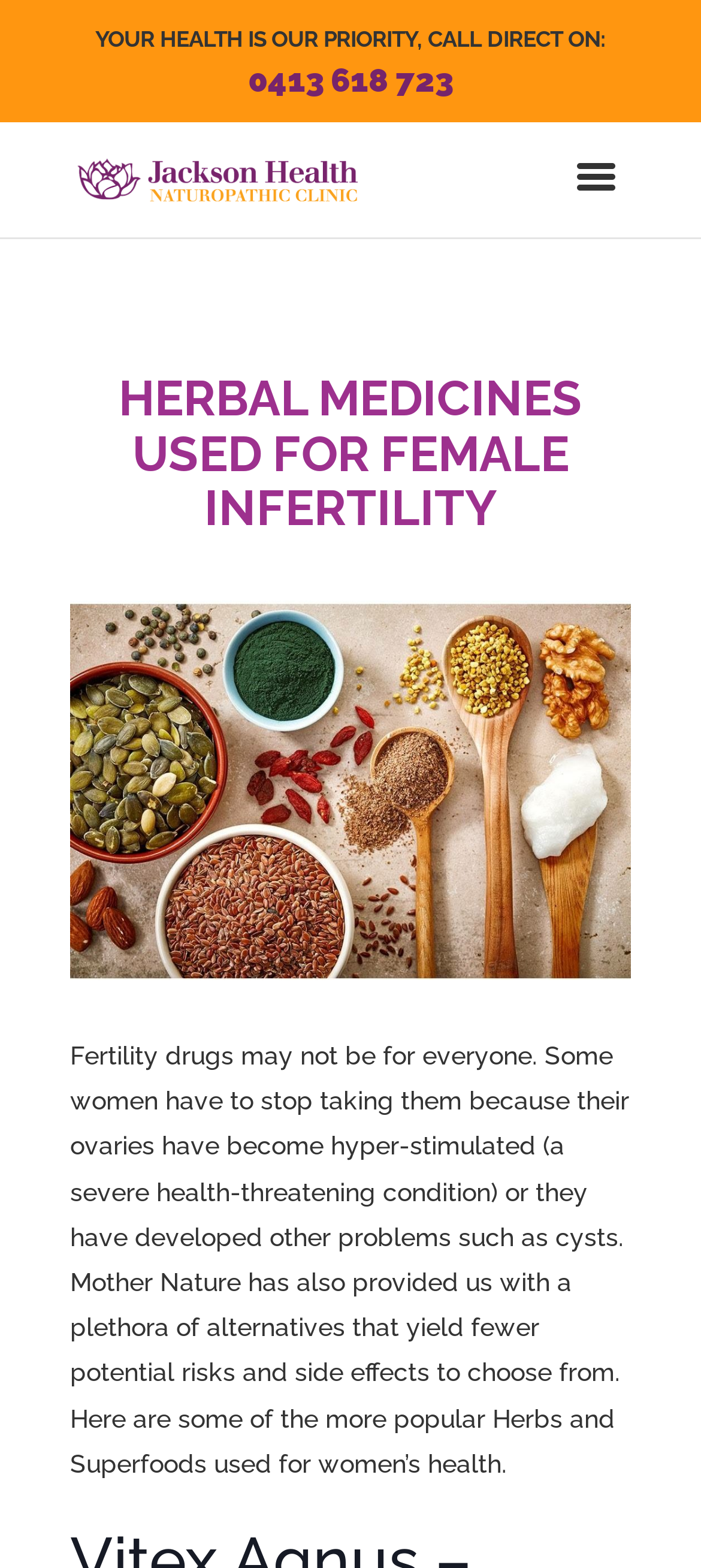Locate the bounding box for the described UI element: "More". Ensure the coordinates are four float numbers between 0 and 1, formatted as [left, top, right, bottom].

None